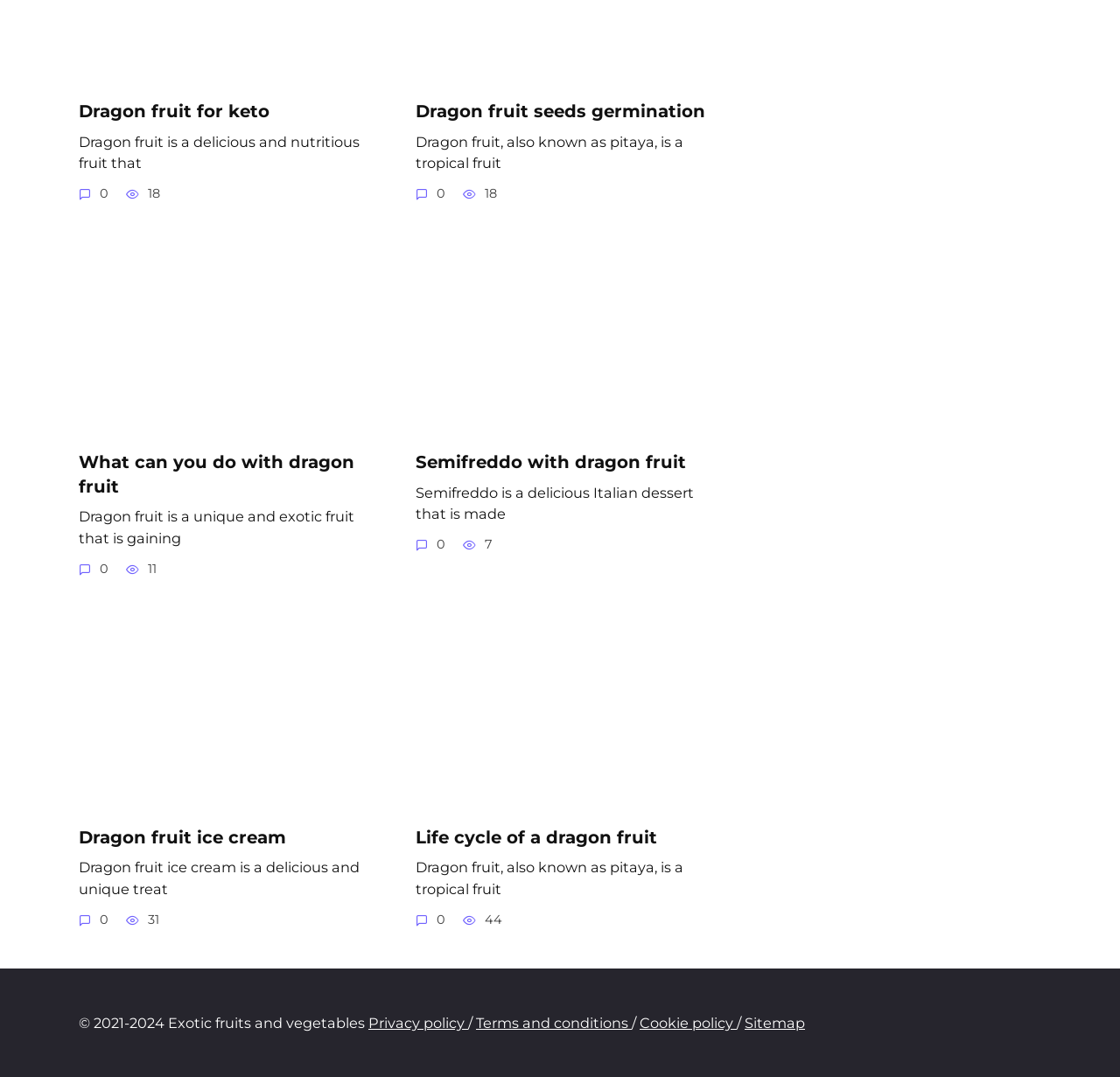How many StaticText elements are there on this webpage?
Please provide a single word or phrase as the answer based on the screenshot.

13